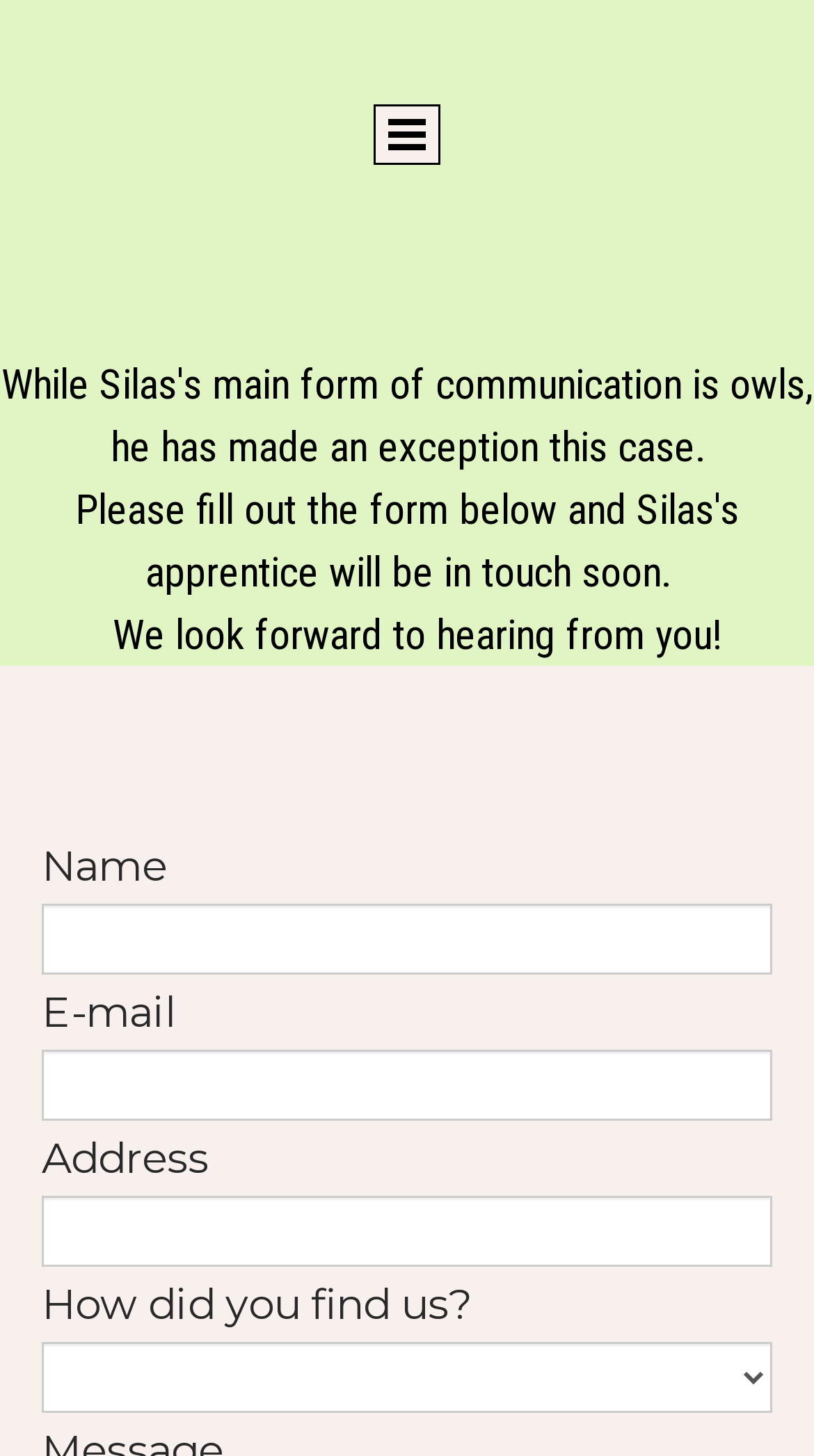Provide a single word or phrase to answer the given question: 
How many textboxes are in the form?

3